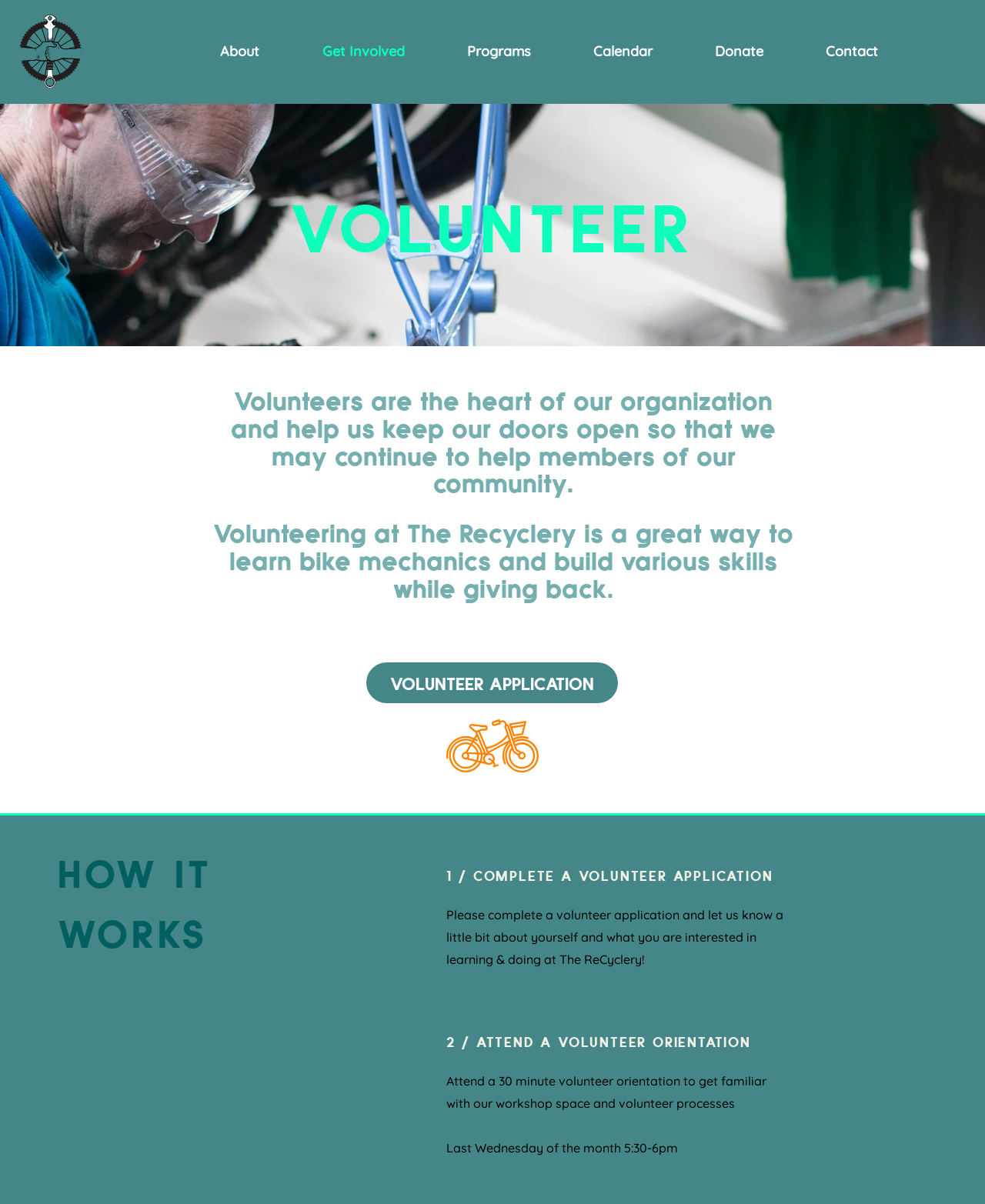Identify the bounding box coordinates for the UI element described as: "title="IP Law Watch"". The coordinates should be provided as four floats between 0 and 1: [left, top, right, bottom].

None